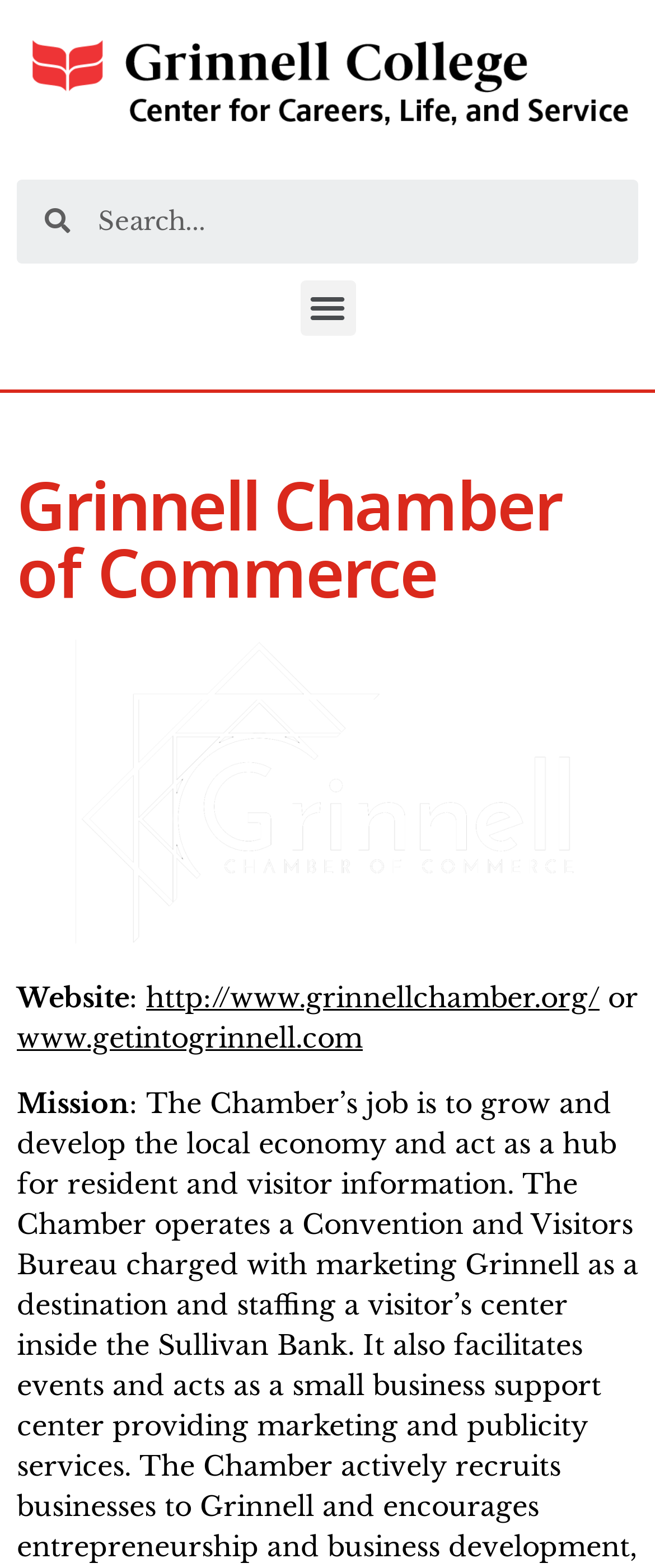Answer the question below using just one word or a short phrase: 
What is the logo above the search bar?

Grinnell College Center for Careers, Life, and Service logo